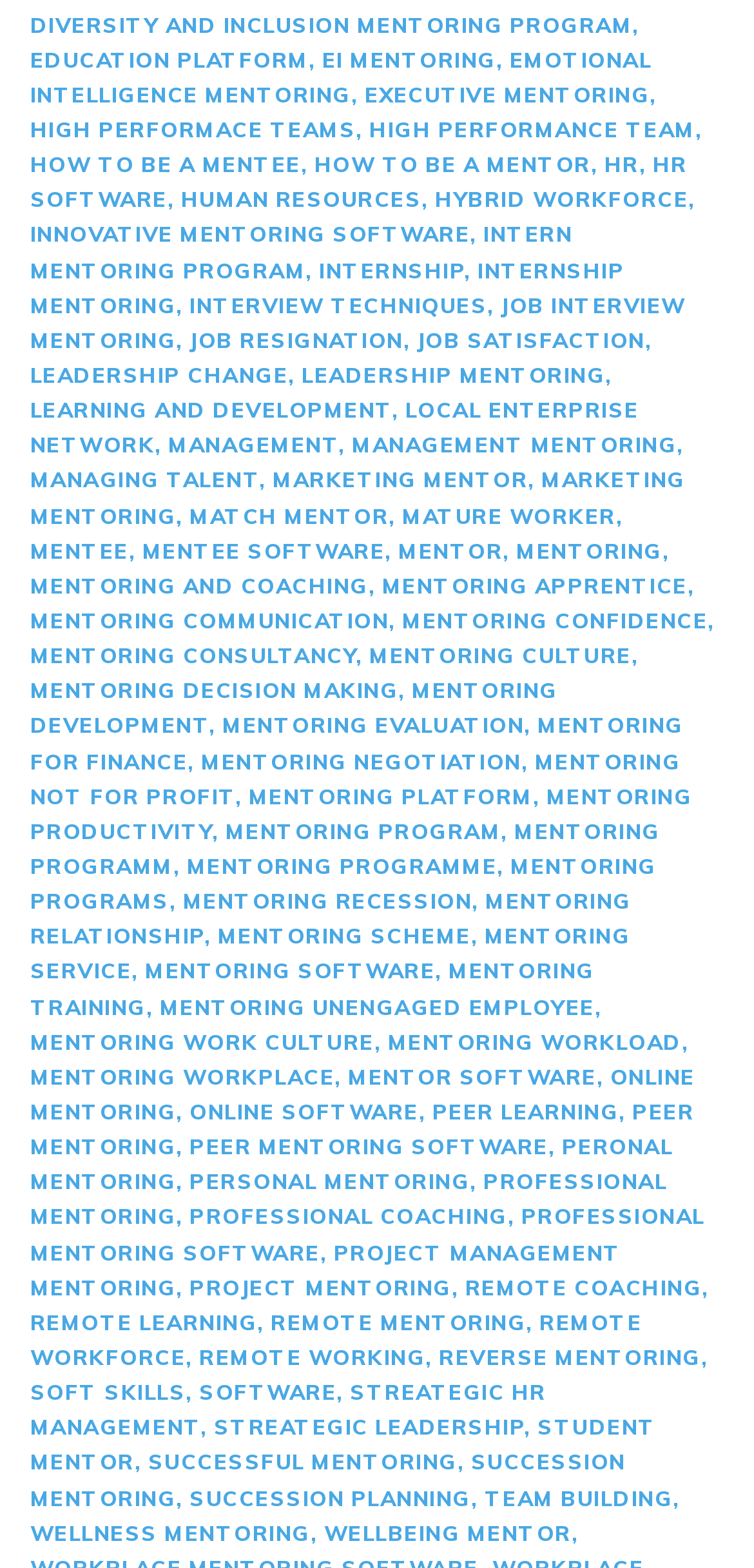Could you provide the bounding box coordinates for the portion of the screen to click to complete this instruction: "Explore 'EMOTIONAL INTELLIGENCE MENTORING' option"?

[0.04, 0.029, 0.864, 0.069]